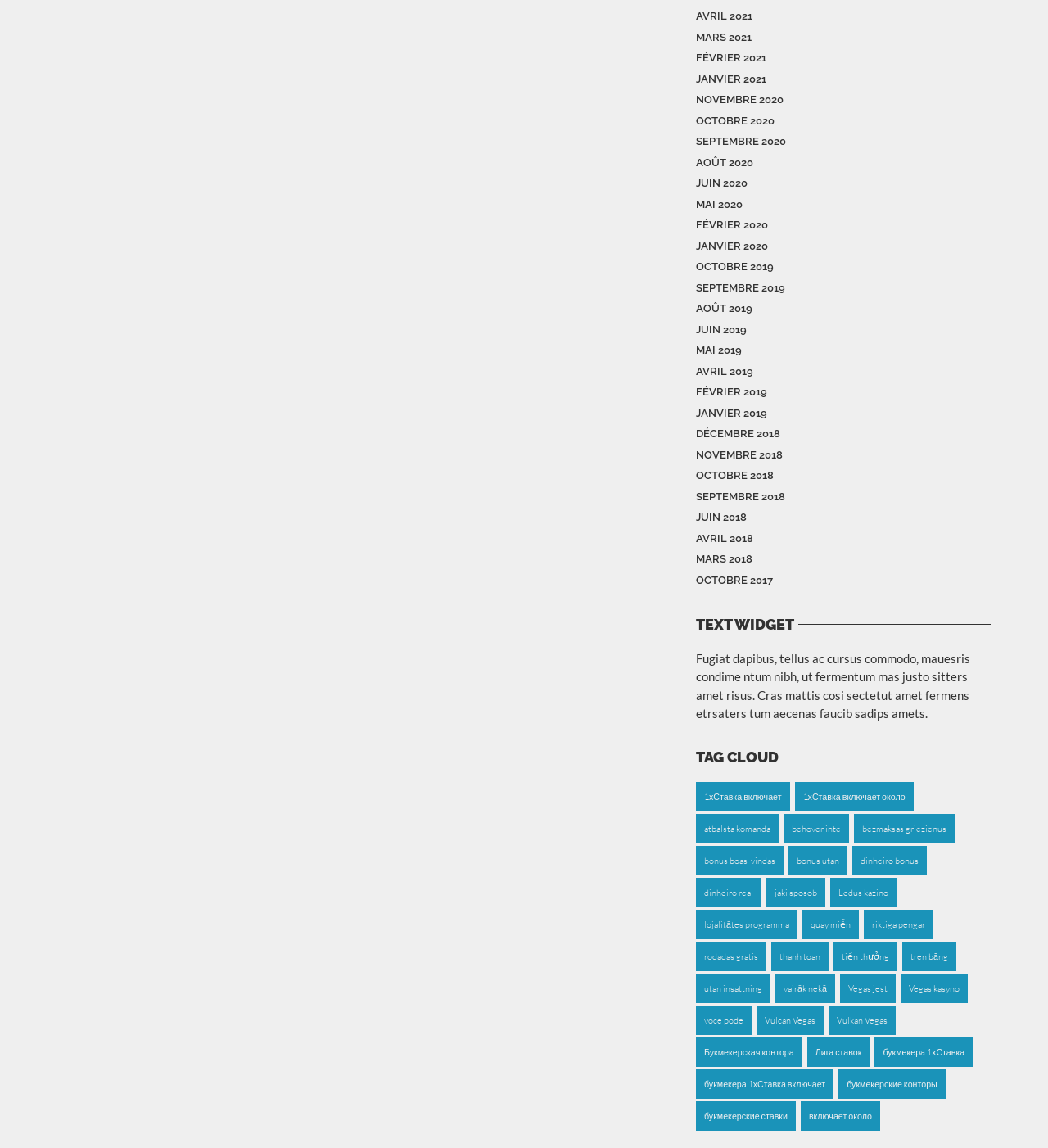Respond with a single word or phrase to the following question: How many links are there on the webpage?

426